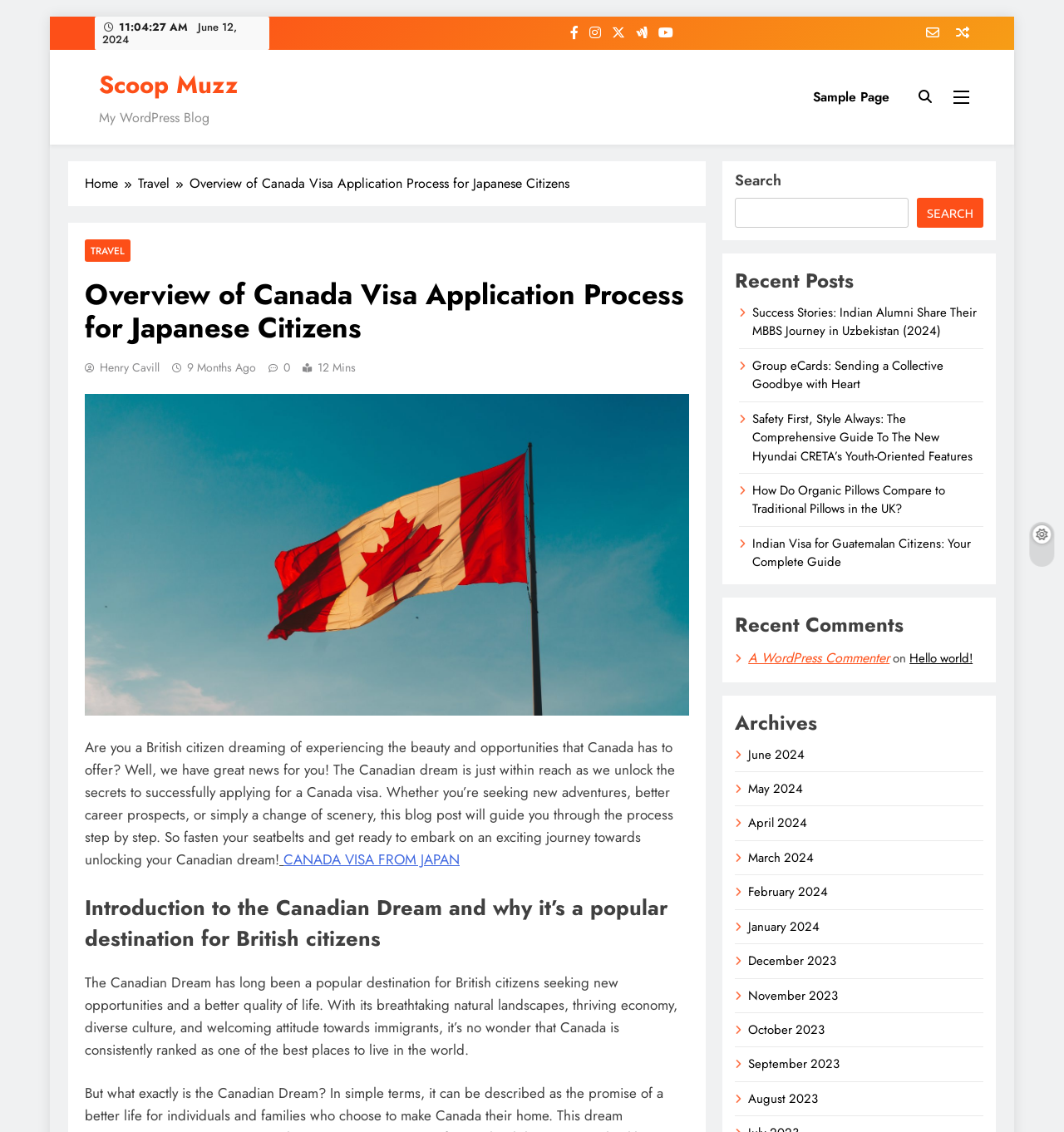What is the category of the blog post?
Refer to the image and provide a concise answer in one word or phrase.

Travel